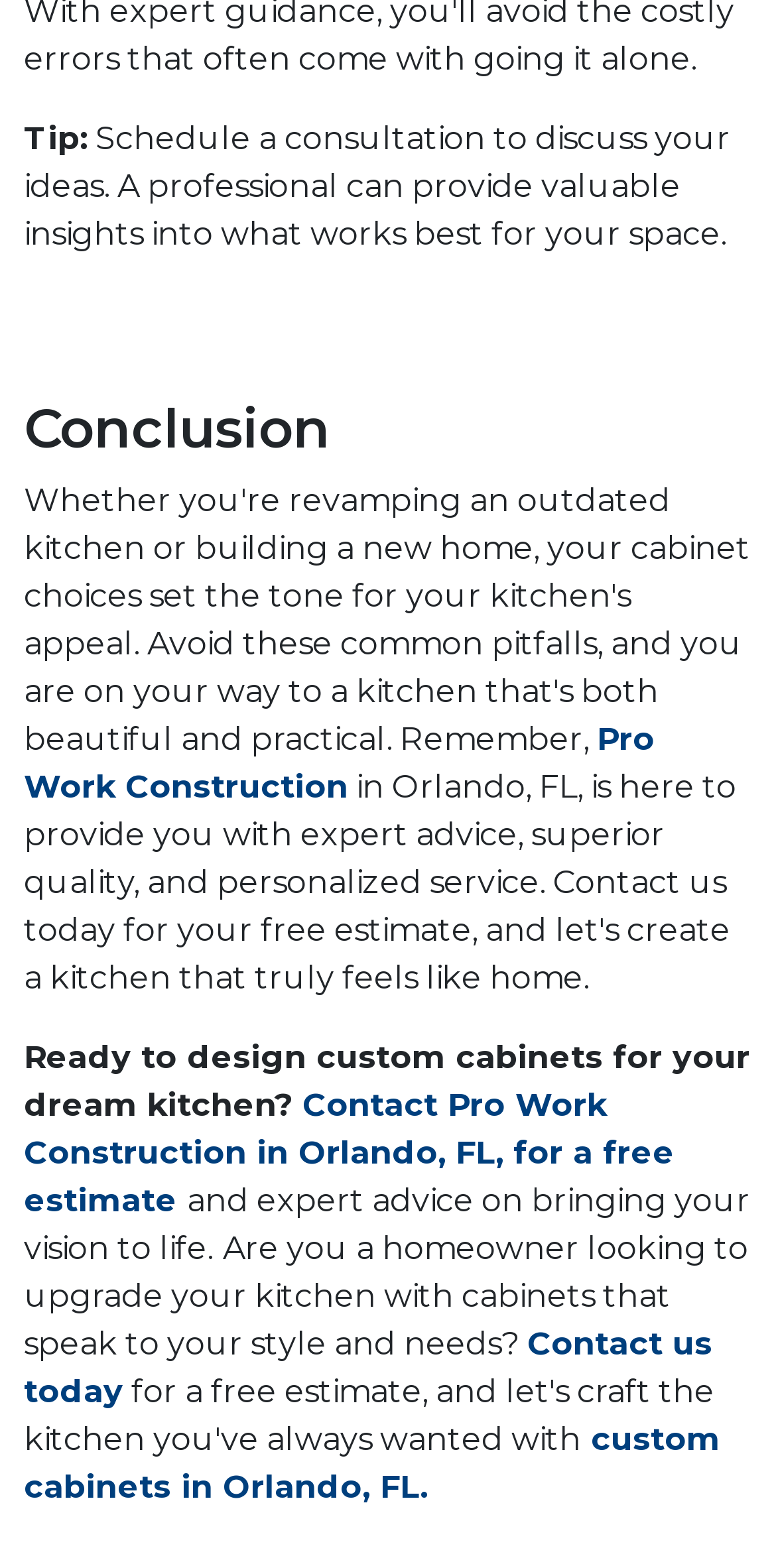Provide a short answer to the following question with just one word or phrase: What is the target audience for custom cabinets?

homeowners